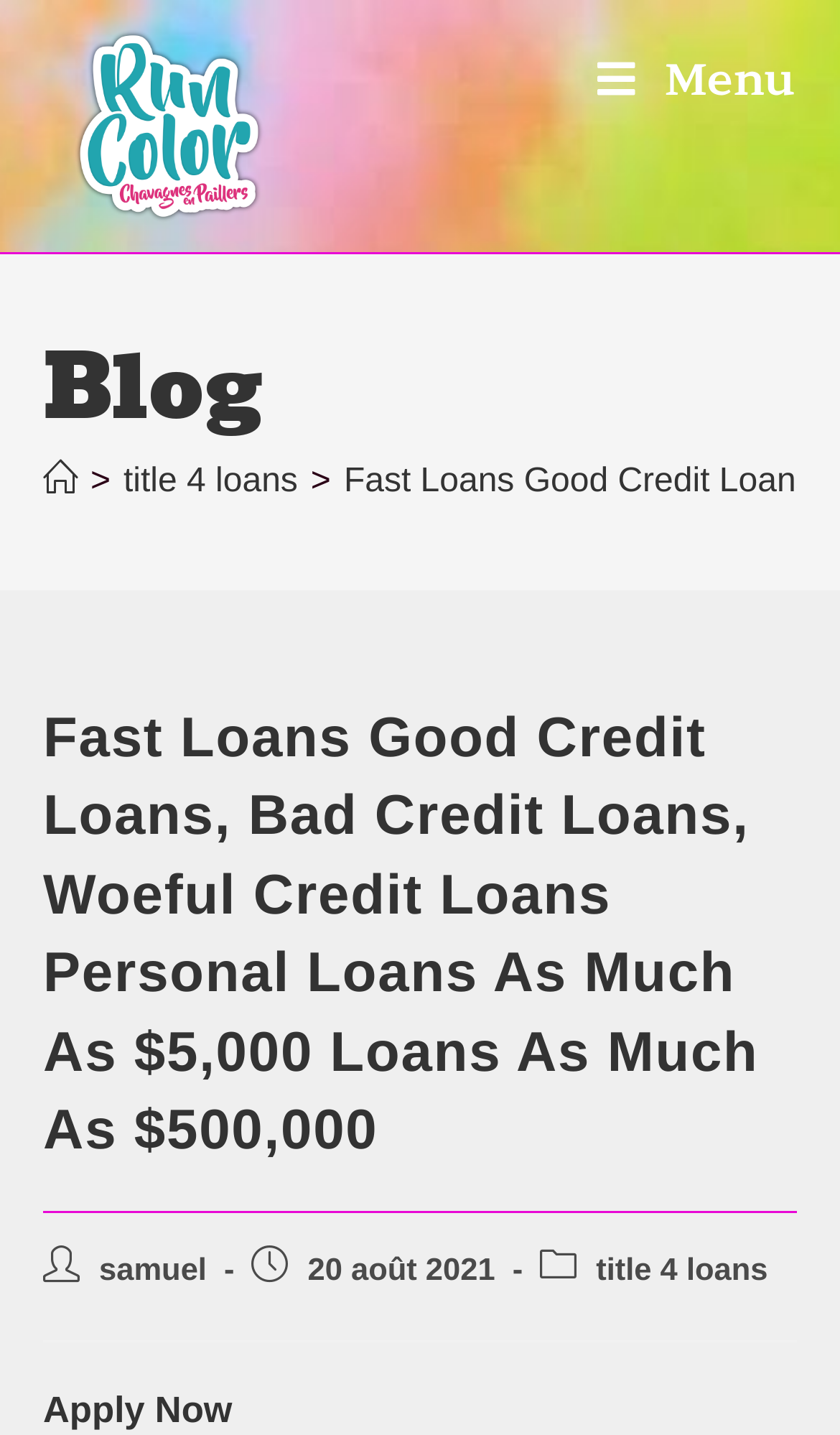Given the description: "title 4 loans", determine the bounding box coordinates of the UI element. The coordinates should be formatted as four float numbers between 0 and 1, [left, top, right, bottom].

[0.147, 0.323, 0.355, 0.348]